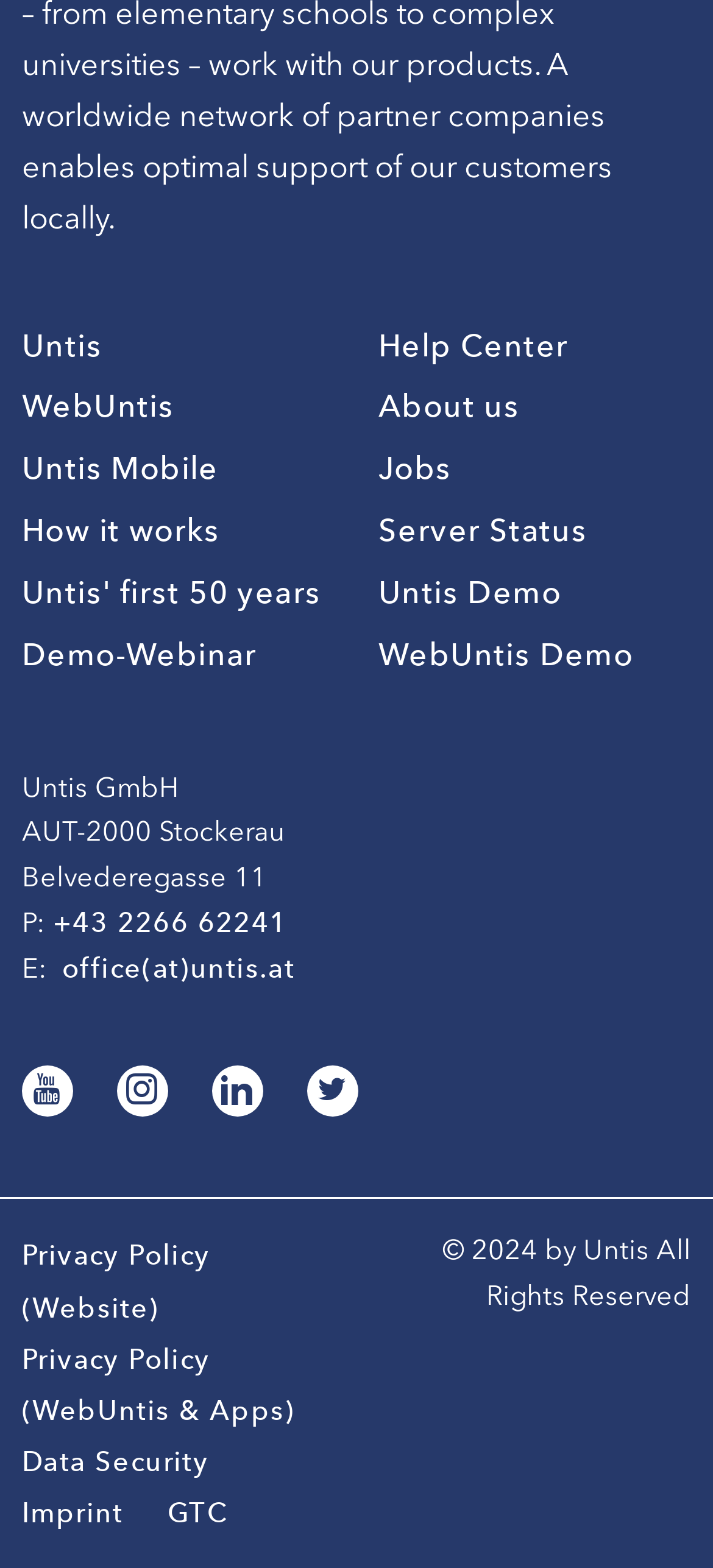Given the description of a UI element: "Data Security", identify the bounding box coordinates of the matching element in the webpage screenshot.

[0.031, 0.922, 0.293, 0.943]